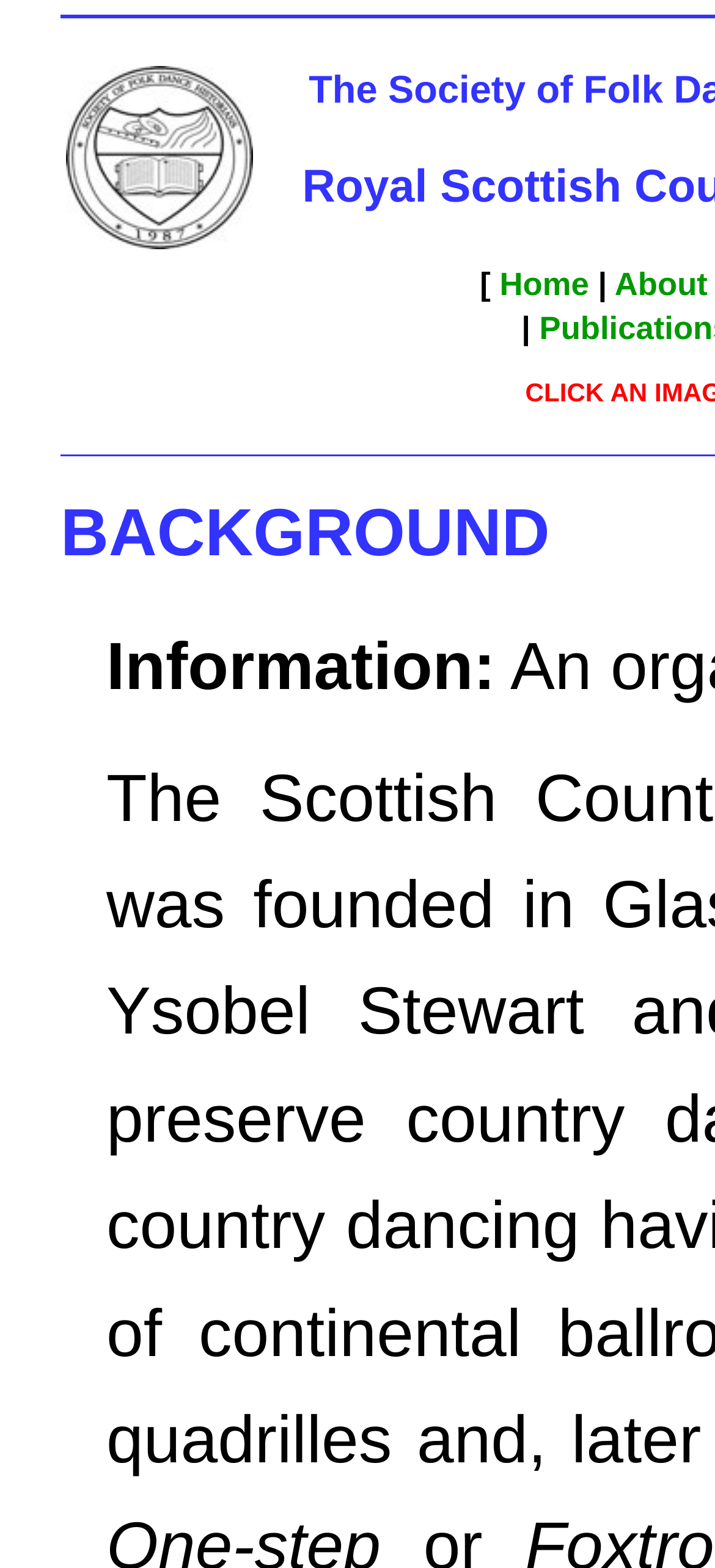Identify the bounding box coordinates of the HTML element based on this description: "About".

[0.86, 0.161, 0.99, 0.185]